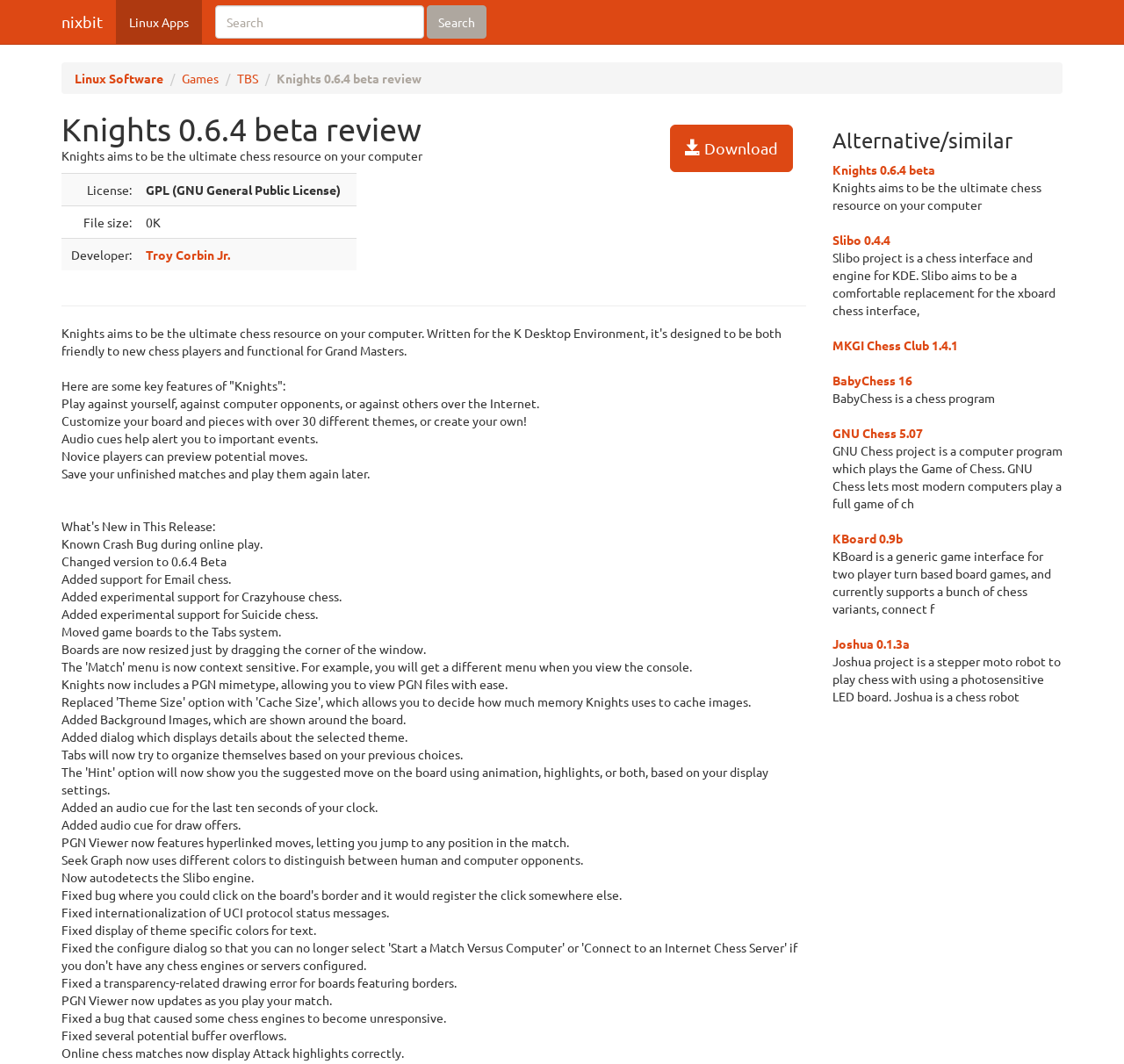What is the file size of the Knights software?
Look at the image and provide a short answer using one word or a phrase.

0K